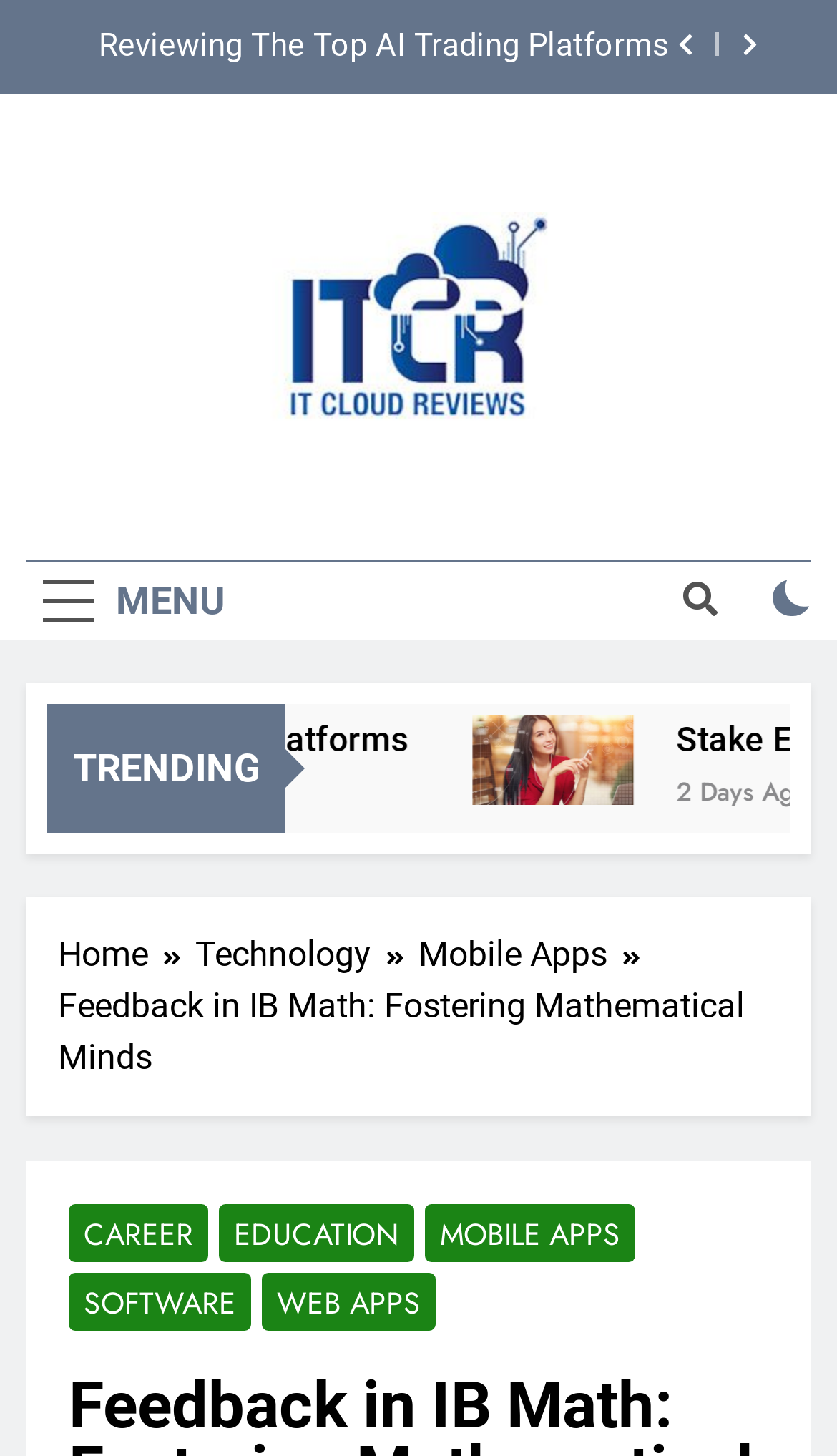Identify the bounding box for the given UI element using the description provided. Coordinates should be in the format (top-left x, top-left y, bottom-right x, bottom-right y) and must be between 0 and 1. Here is the description: Menu

[0.031, 0.386, 0.29, 0.439]